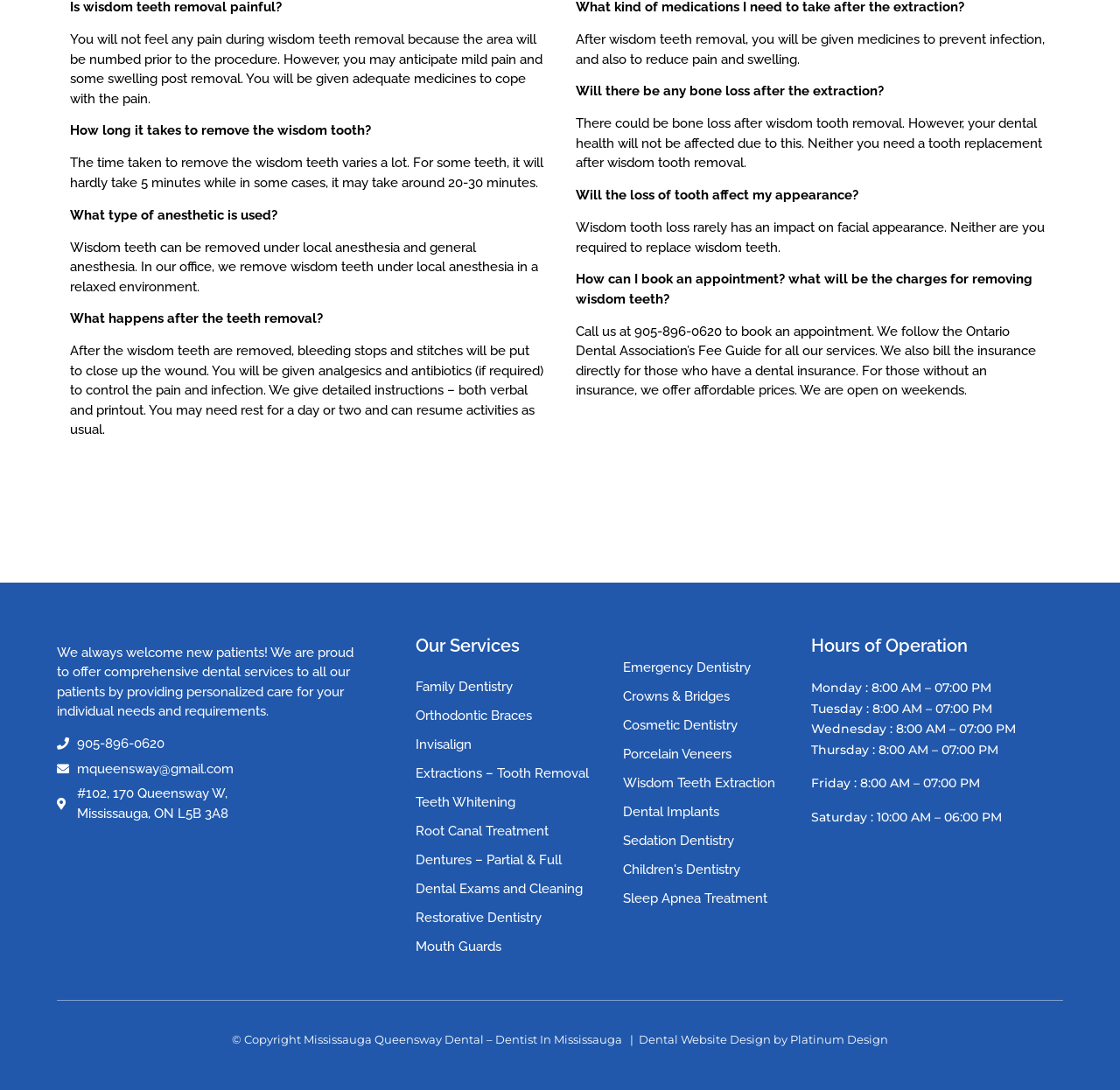Please analyze the image and give a detailed answer to the question:
What is the purpose of this webpage?

Based on the content of the webpage, it appears to be a dental clinic's website, providing information about their services, including wisdom teeth removal, and allowing patients to book an appointment.